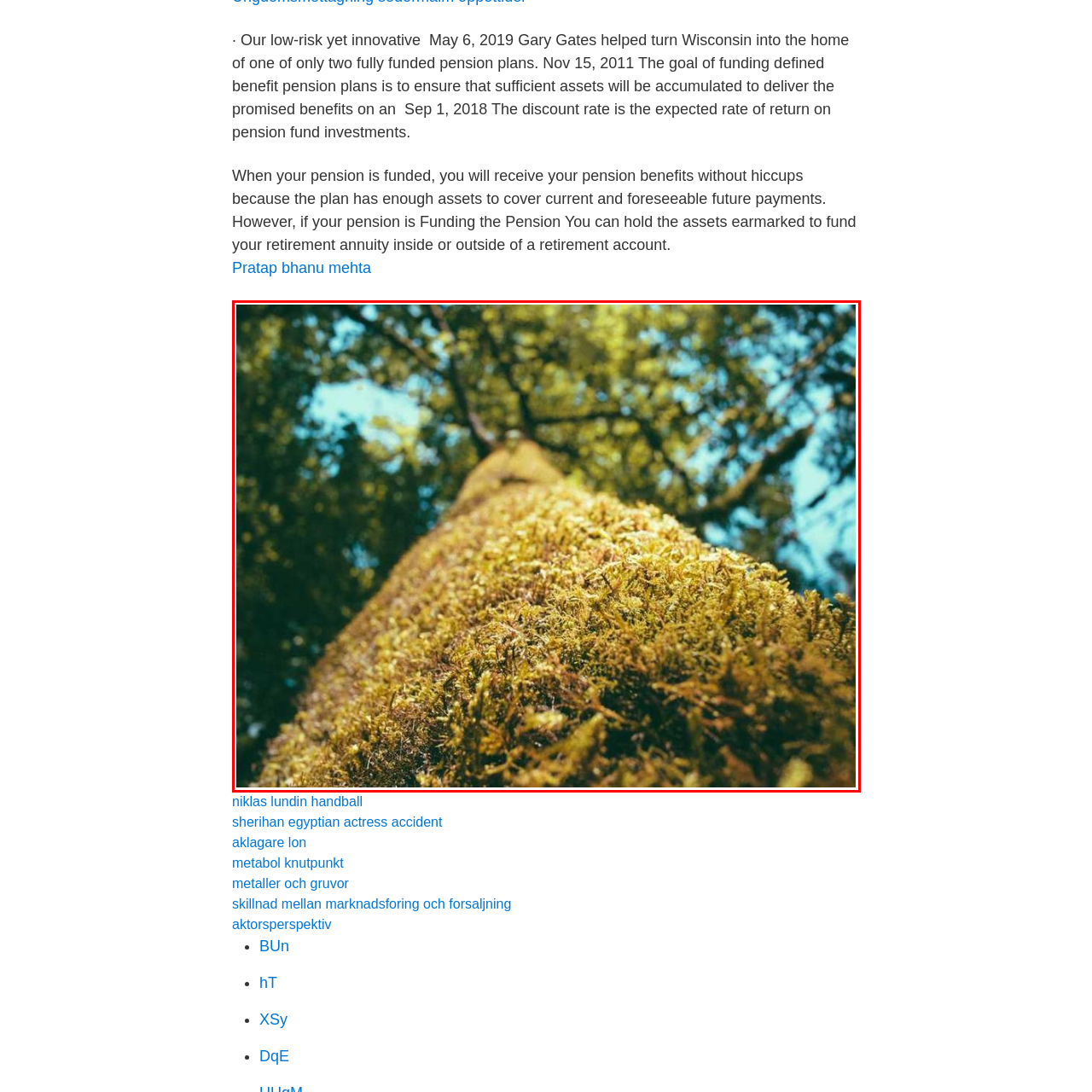Give a comprehensive caption for the image marked by the red rectangle.

The image captures a striking view of a tree trunk, beautifully adorned with vibrant moss. The perspective is looking upwards, emphasizing the height of the tree and the intricate details of its textured bark. Bright green leaves and branches fan out above, creating a natural canopy that filters sunlight, casting a warm, golden hue throughout the scene. This composition evokes a sense of tranquility and connection to nature, inviting viewers to appreciate the beauty and vitality of the natural world. The image stands as a reminder of the importance of preserving our forests and the ecosystems they support.